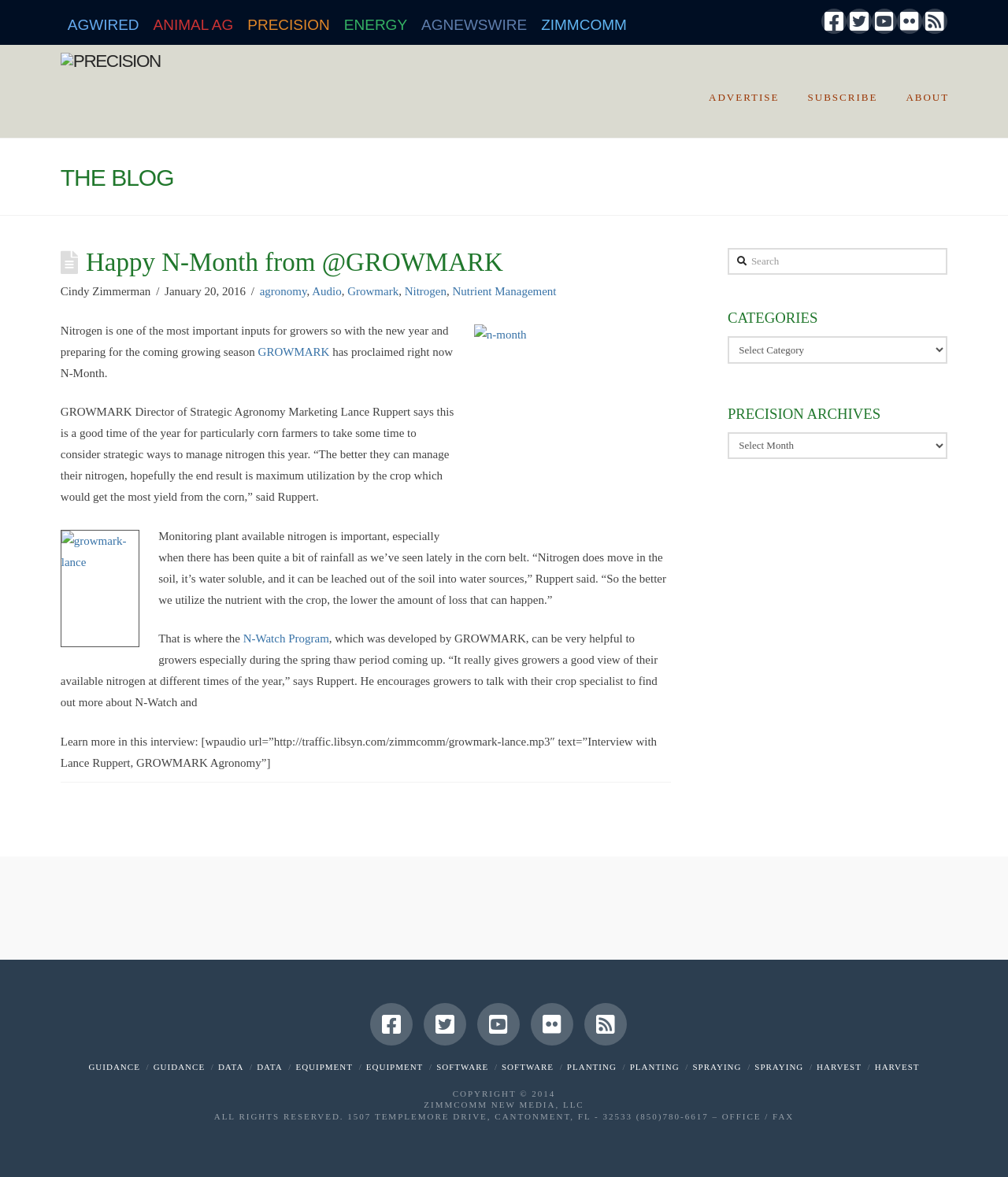What is the name of the program developed by GROWMARK?
Examine the image and give a concise answer in one word or a short phrase.

N-Watch Program